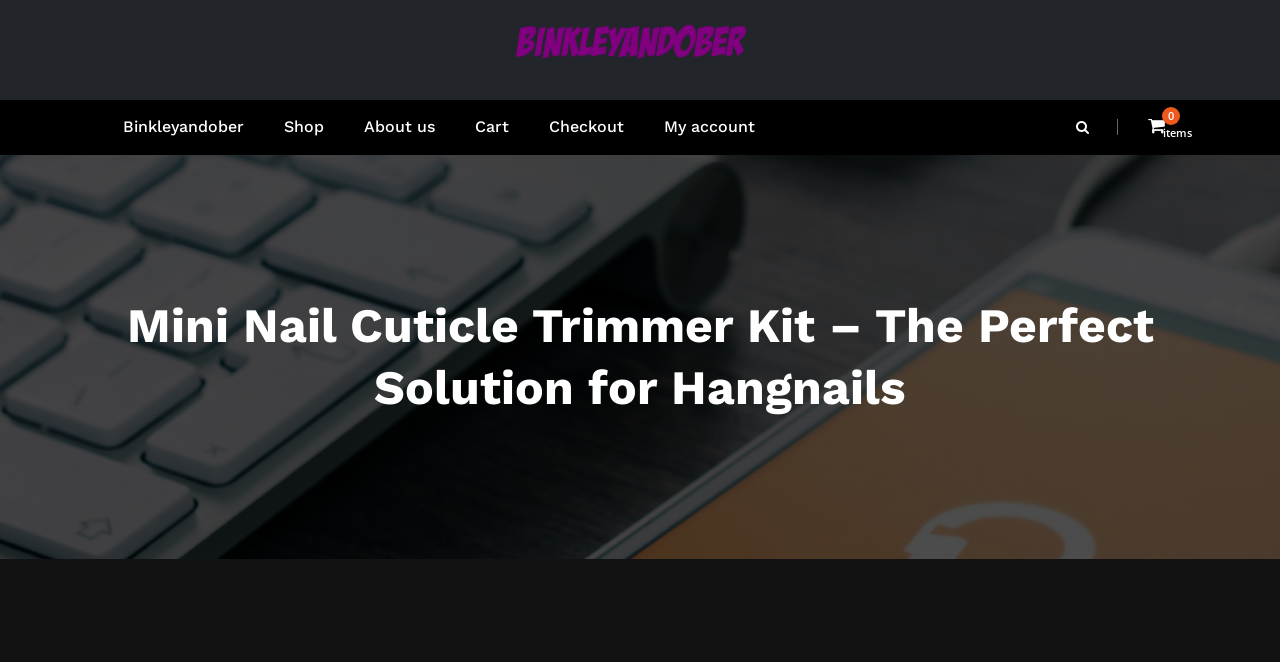Find and specify the bounding box coordinates that correspond to the clickable region for the instruction: "access my account".

[0.503, 0.151, 0.605, 0.233]